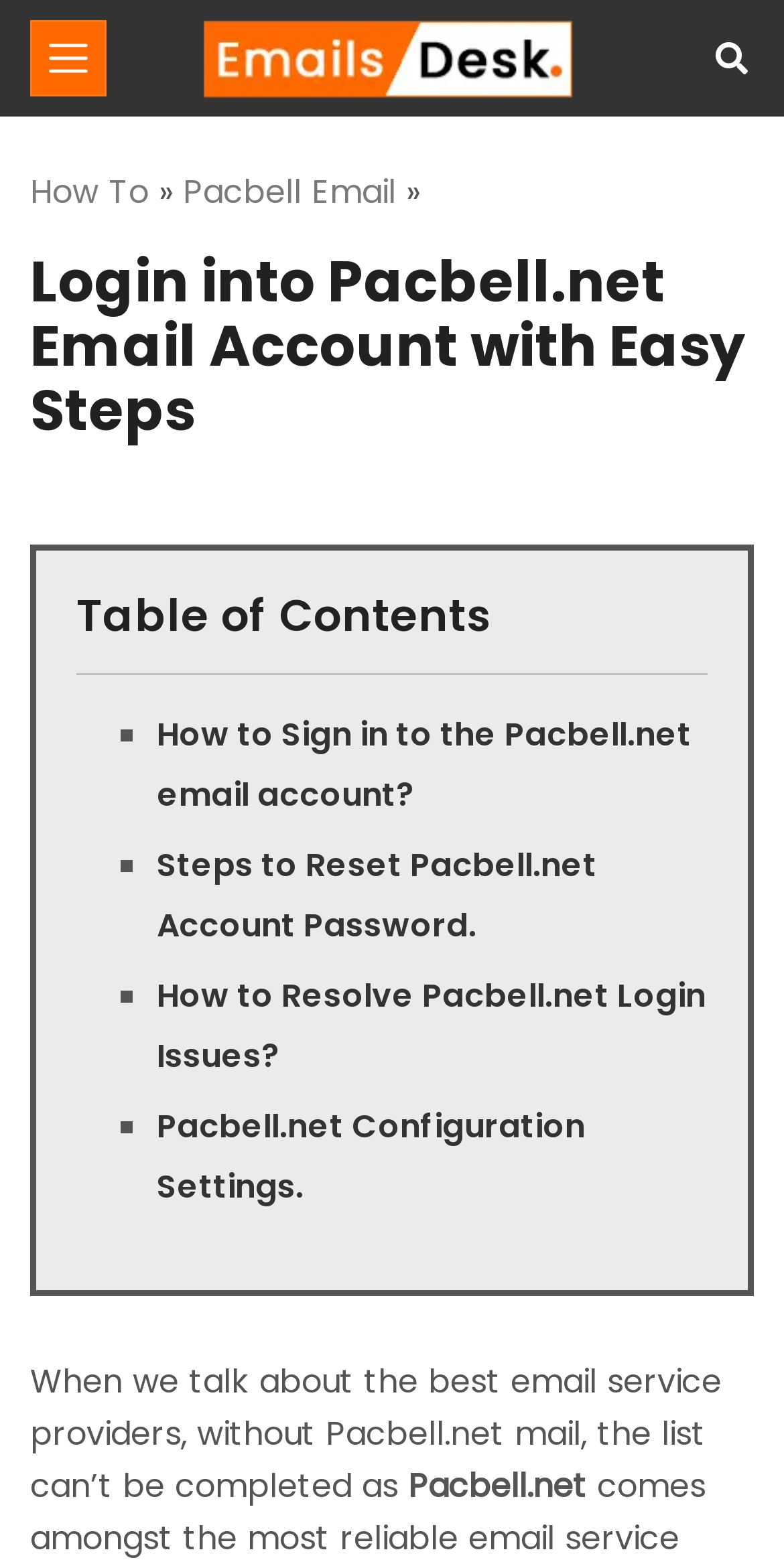Respond with a single word or short phrase to the following question: 
What is the tone of the webpage content?

Informative